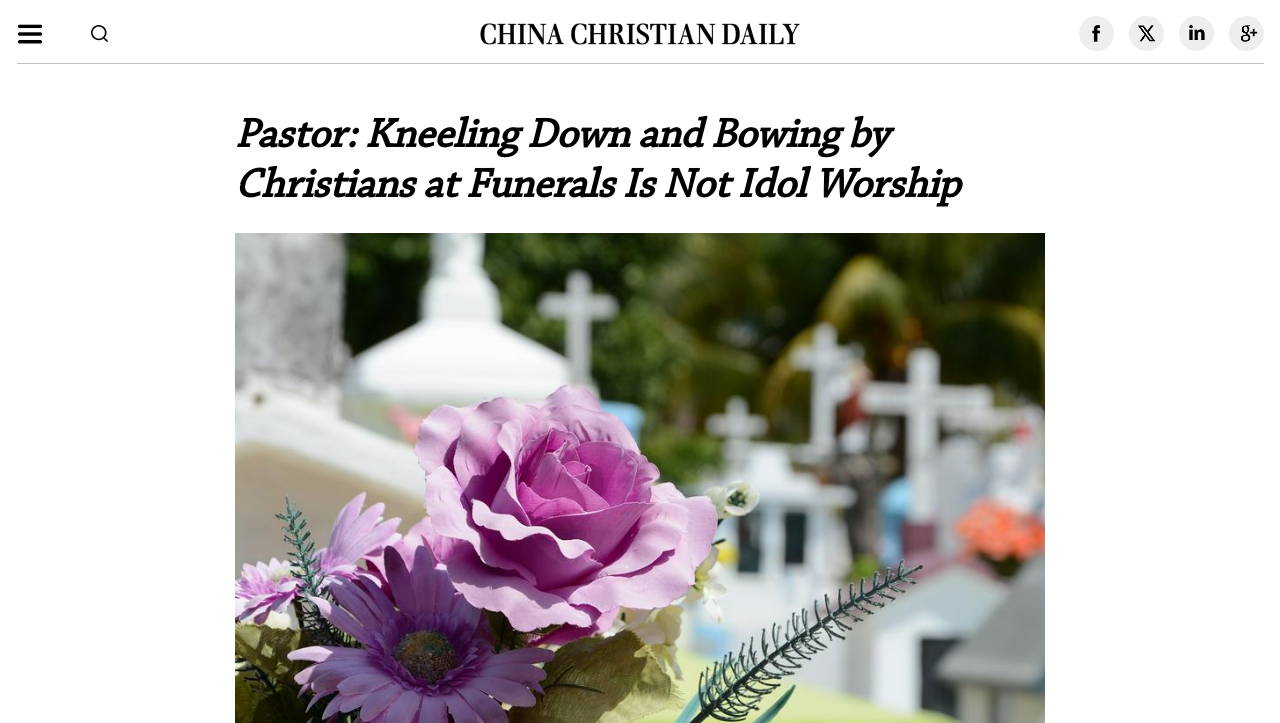What is the purpose of the article?
Look at the image and respond with a one-word or short-phrase answer.

To clarify a misconception